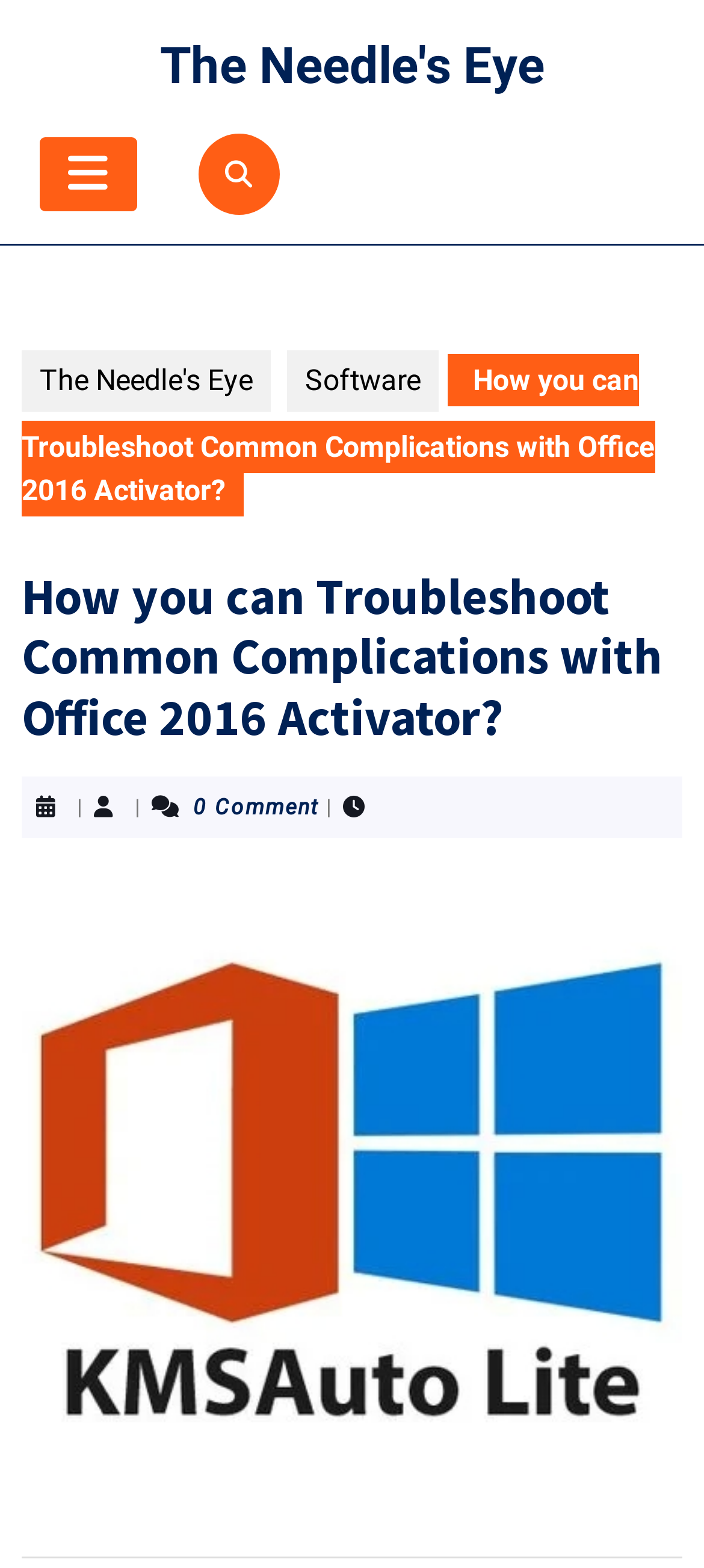What is the author of the article?
Based on the image, answer the question with as much detail as possible.

After carefully analyzing the webpage structure, I did not find any information about the author of the article.